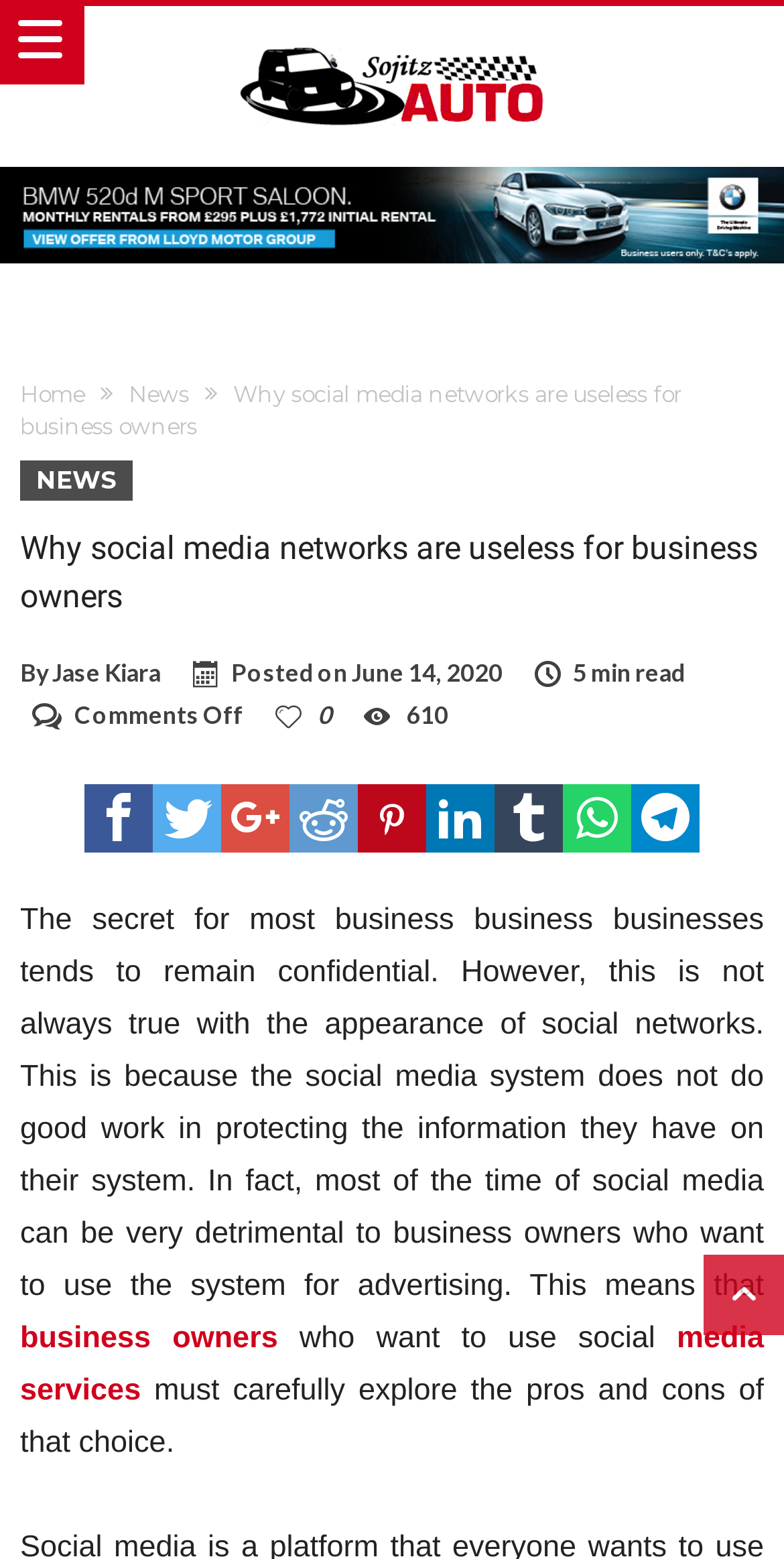Identify the bounding box coordinates necessary to click and complete the given instruction: "Share the article on Facebook".

[0.108, 0.503, 0.195, 0.547]